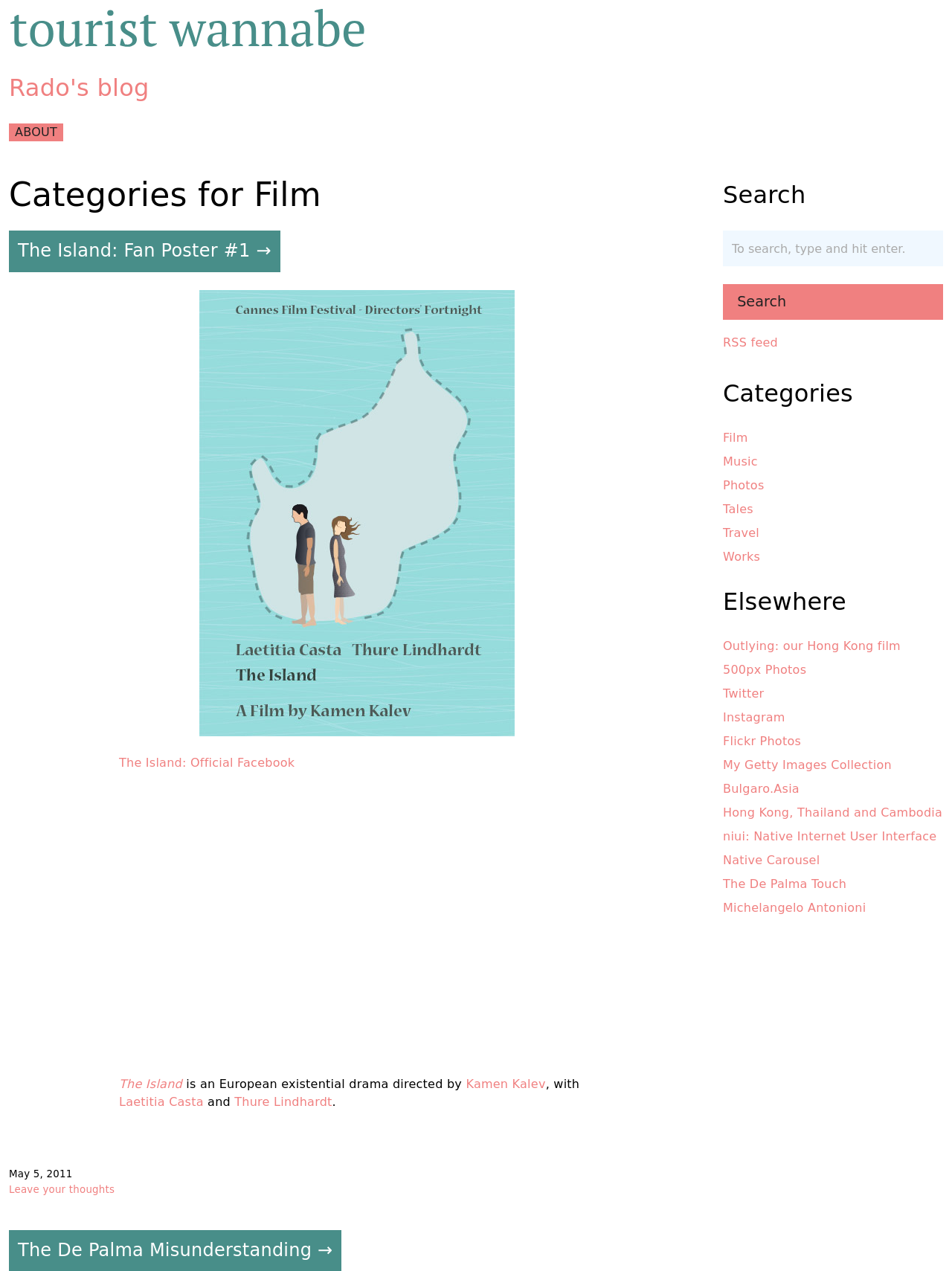Can you find the bounding box coordinates of the area I should click to execute the following instruction: "Check the 'RSS feed'"?

[0.759, 0.263, 0.817, 0.277]